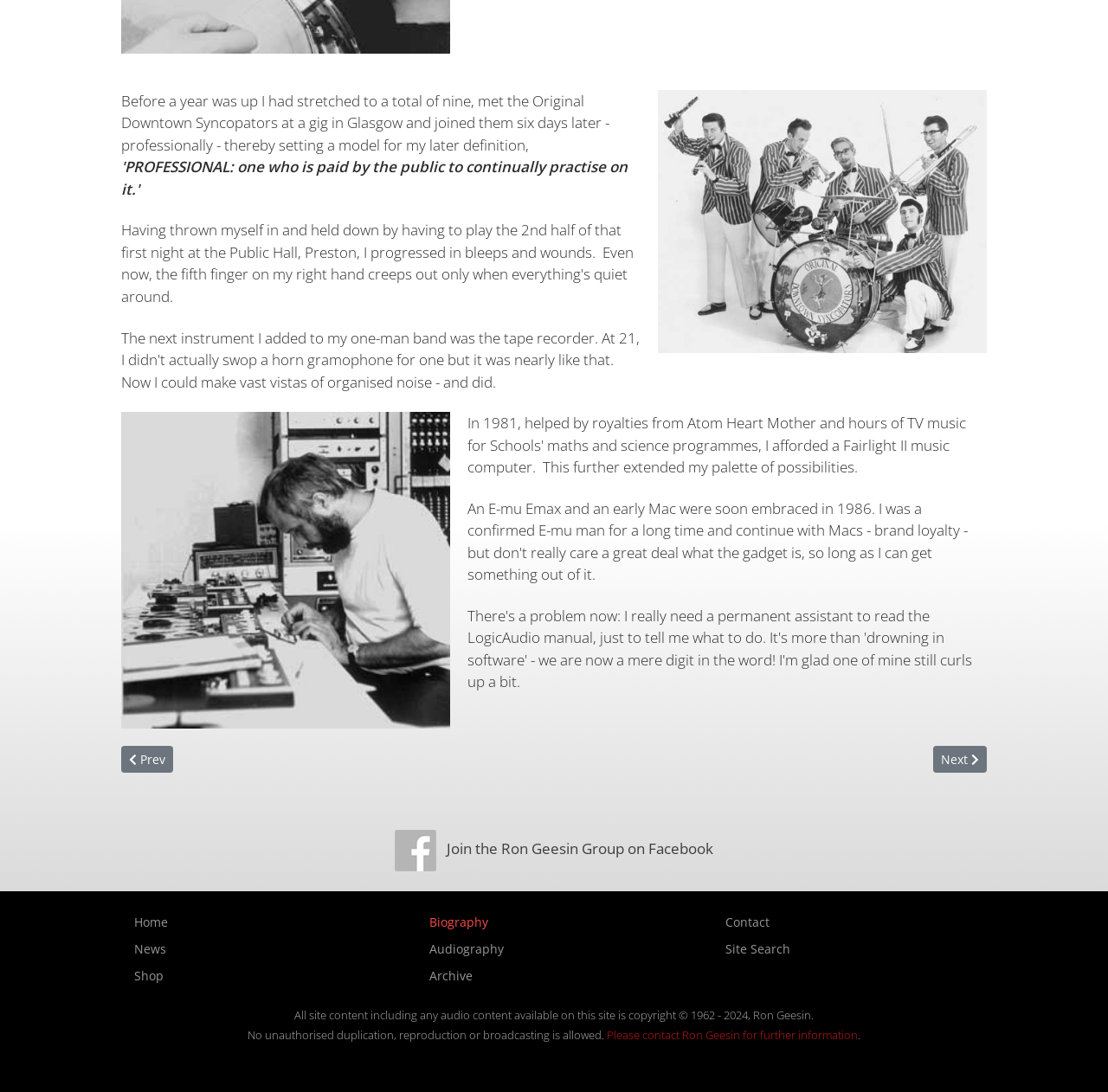What is the purpose of the 'Contact' link?
Can you provide a detailed and comprehensive answer to the question?

The answer can be inferred from the context of the 'Contact' link, which is located among other navigation links, and the static text 'Please contact Ron Geesin for further information' which is located nearby, indicating that the 'Contact' link is for contacting Ron Geesin.